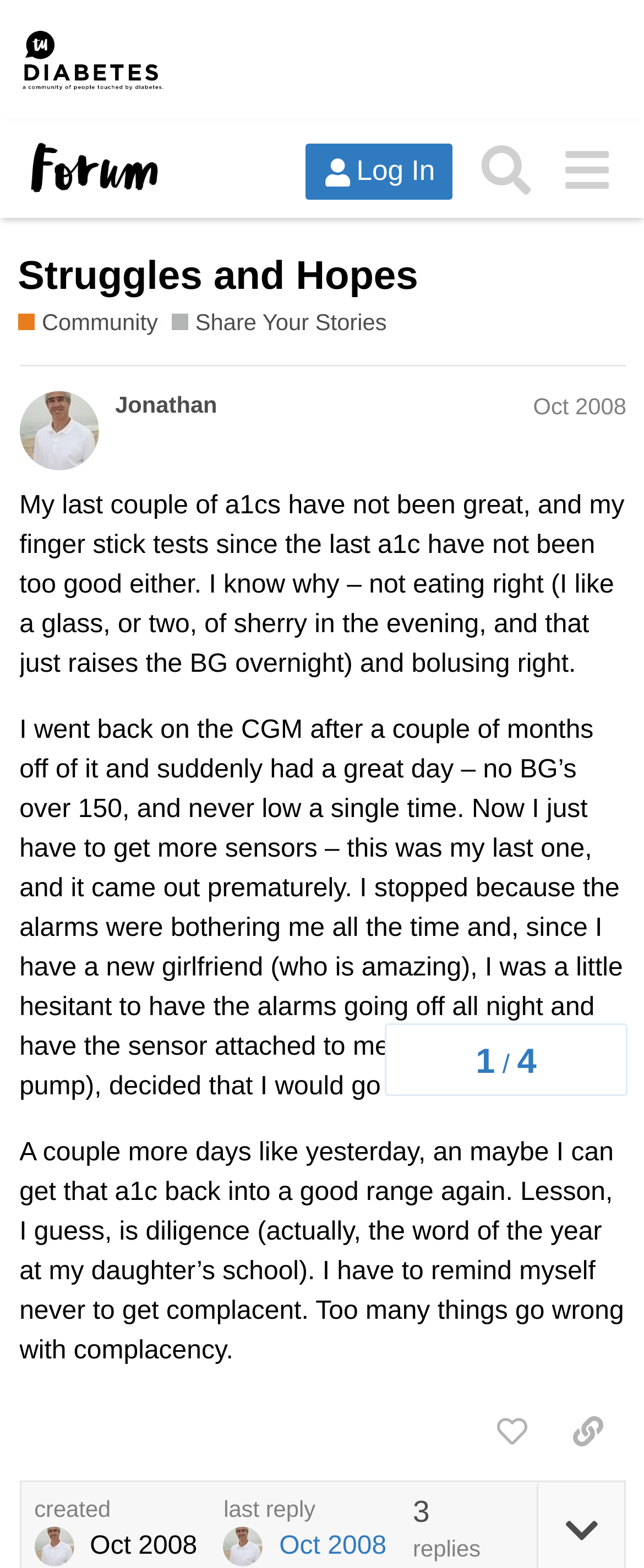Show the bounding box coordinates for the HTML element as described: "​".

[0.848, 0.082, 0.973, 0.133]